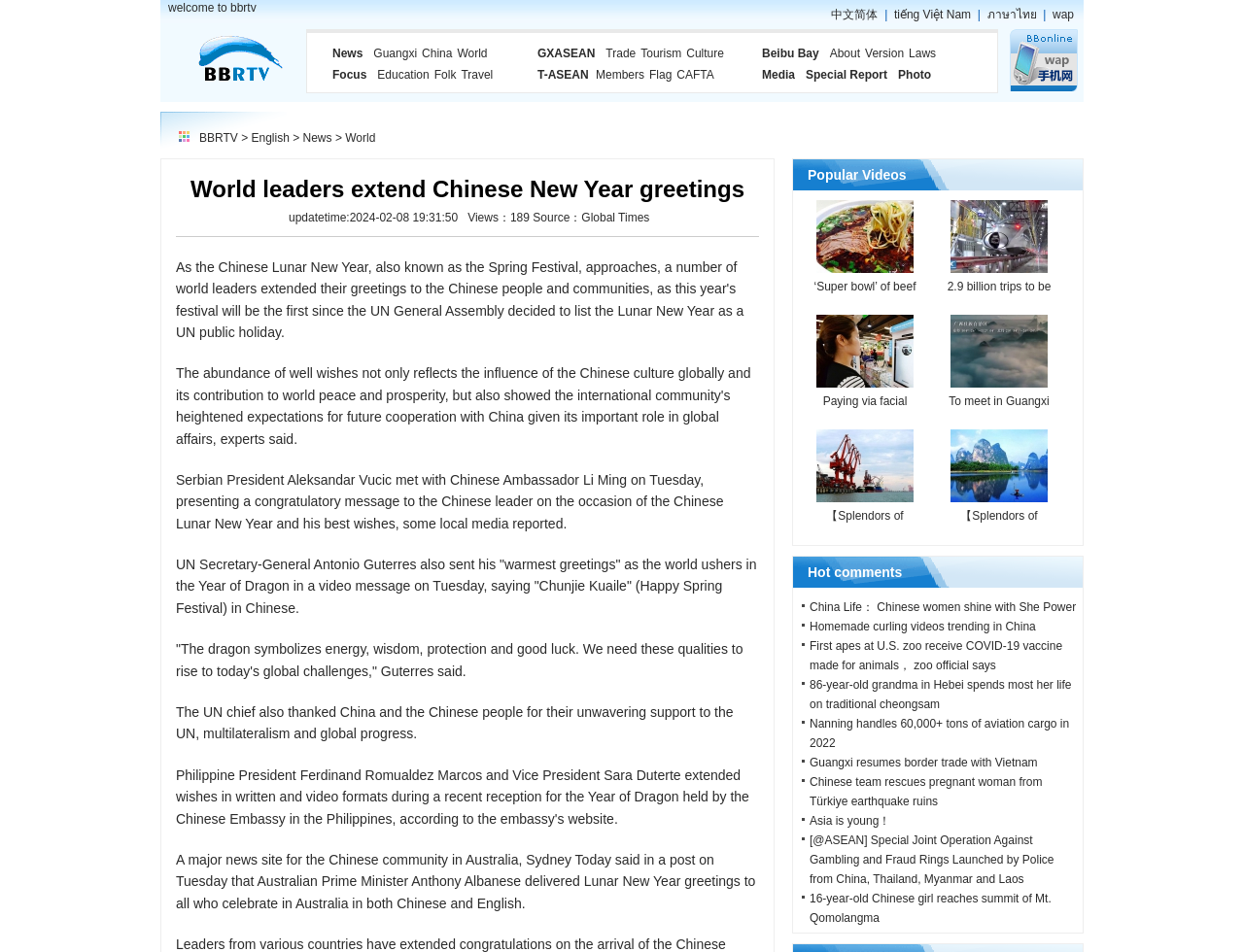Pinpoint the bounding box coordinates of the clickable element to carry out the following instruction: "View project management details."

None